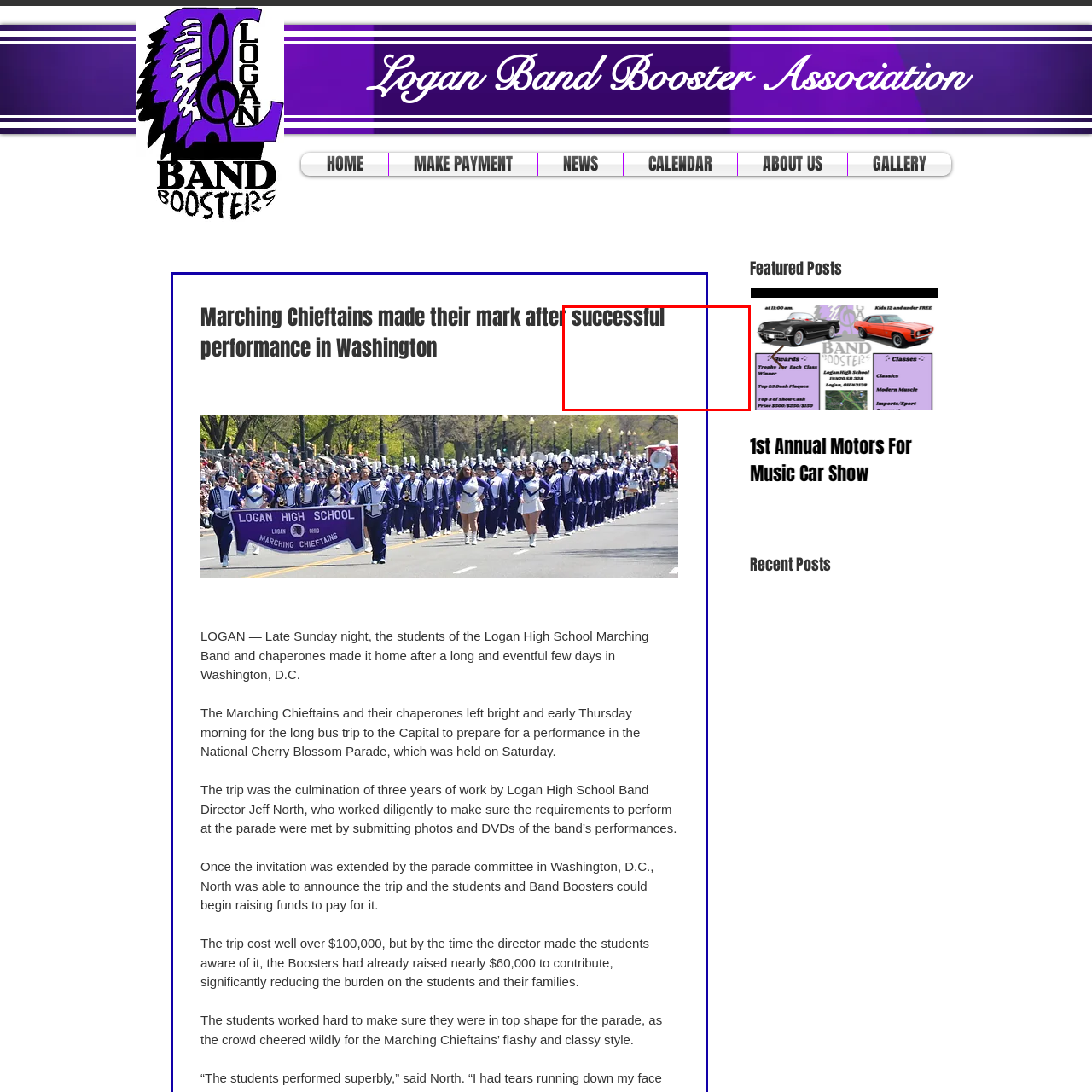Who is the director of the marching band?
Direct your attention to the image enclosed by the red bounding box and provide a detailed answer to the question.

The caption states that the students and their director, Jeff North, prepared for the performance, implying that Jeff North is the director of the marching band.